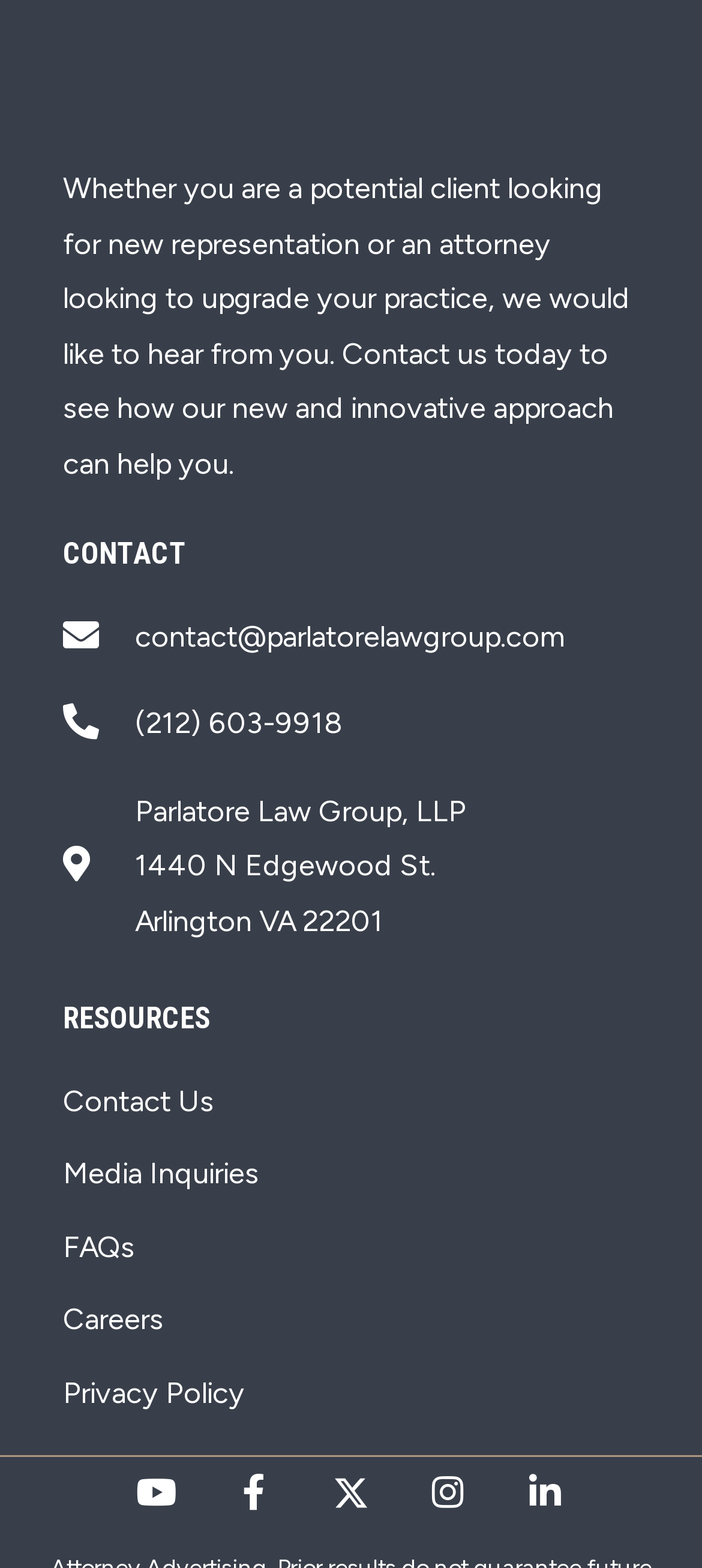Determine the bounding box coordinates of the element that should be clicked to execute the following command: "Share through Facebook".

None